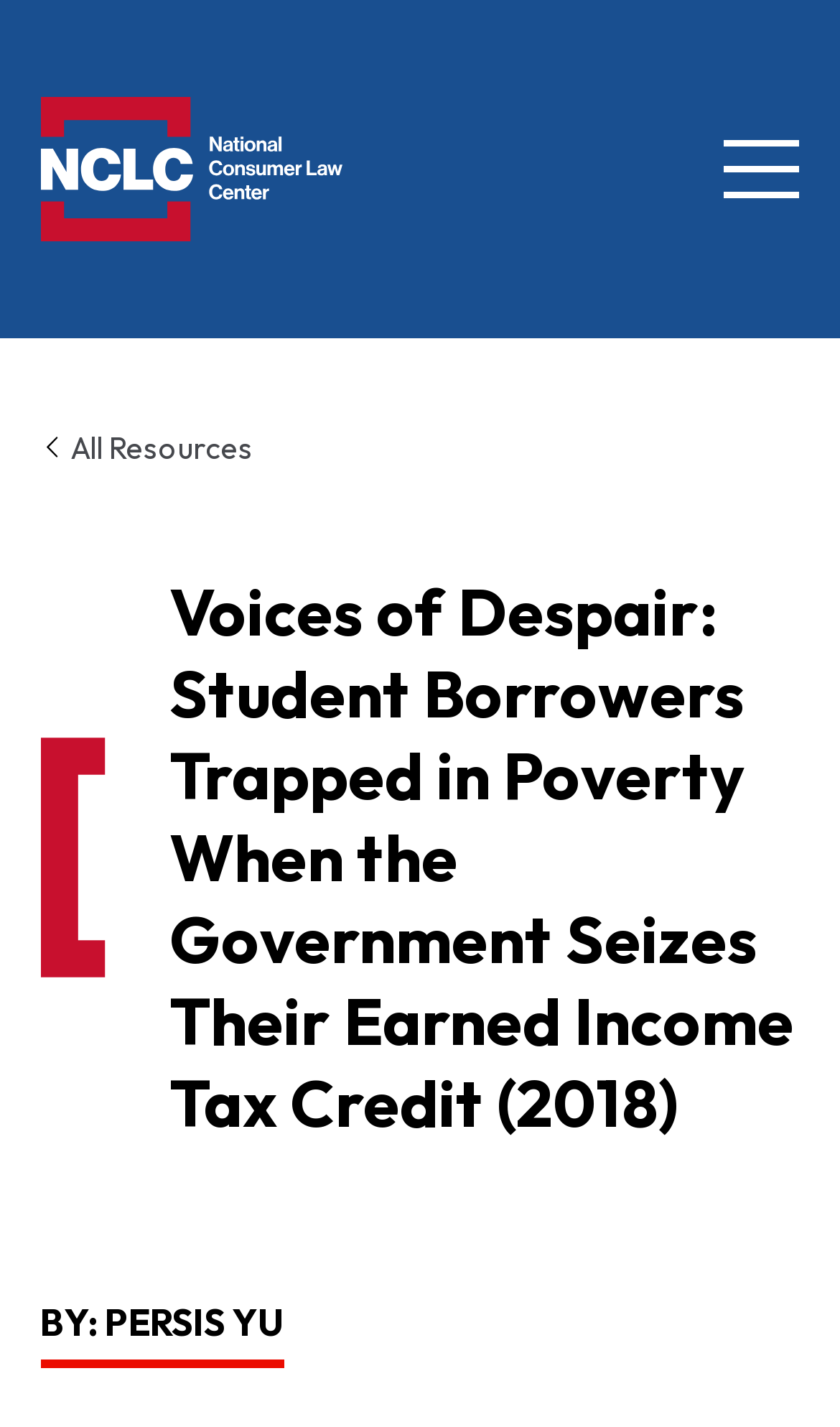Extract the main title from the webpage.

Voices of Despair: Student Borrowers Trapped in Poverty When the Government Seizes Their Earned Income Tax Credit (2018)